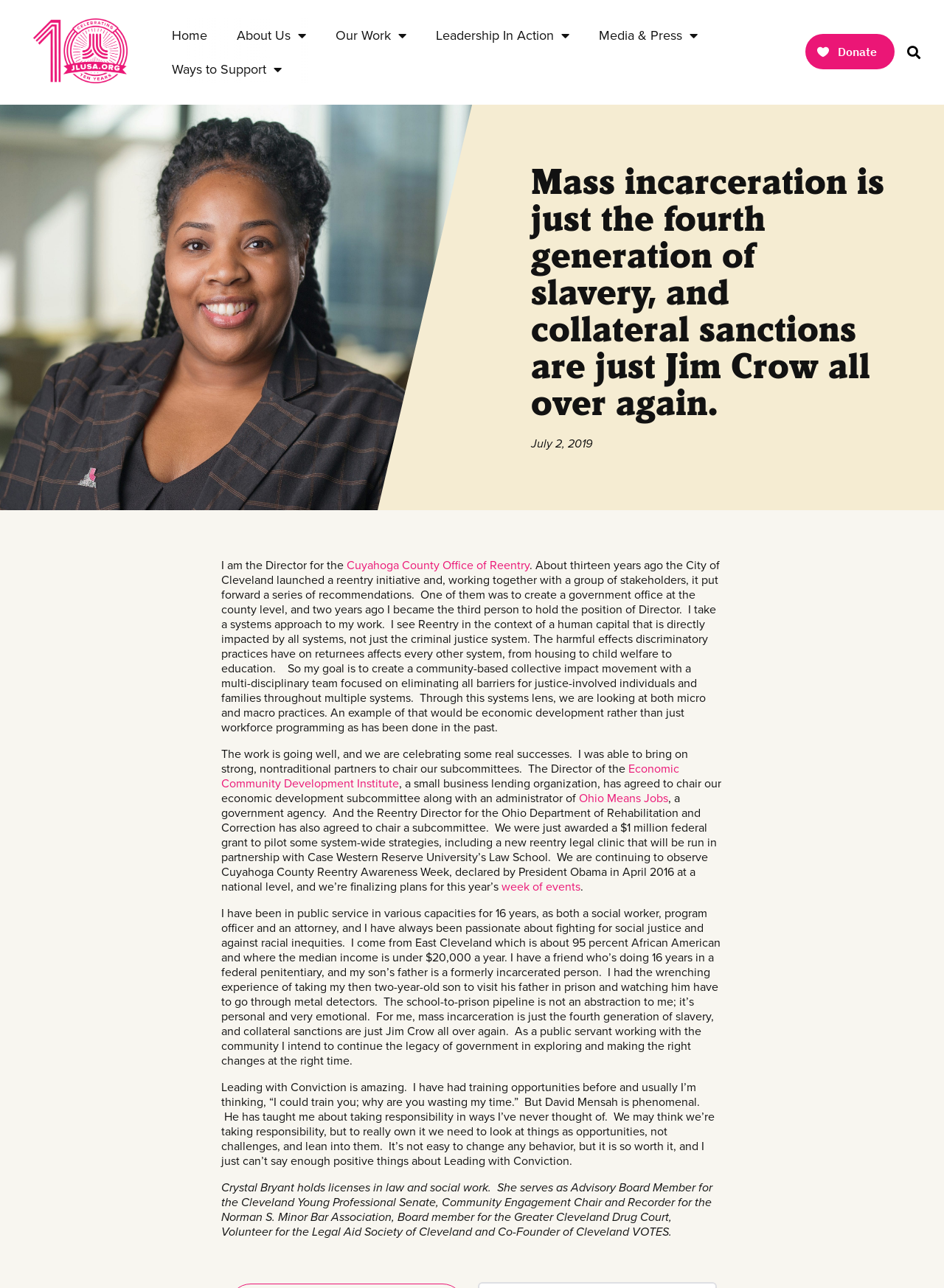Identify the bounding box coordinates of the area you need to click to perform the following instruction: "Read more about 'Cuyahoga County Office of Reentry'".

[0.367, 0.433, 0.561, 0.445]